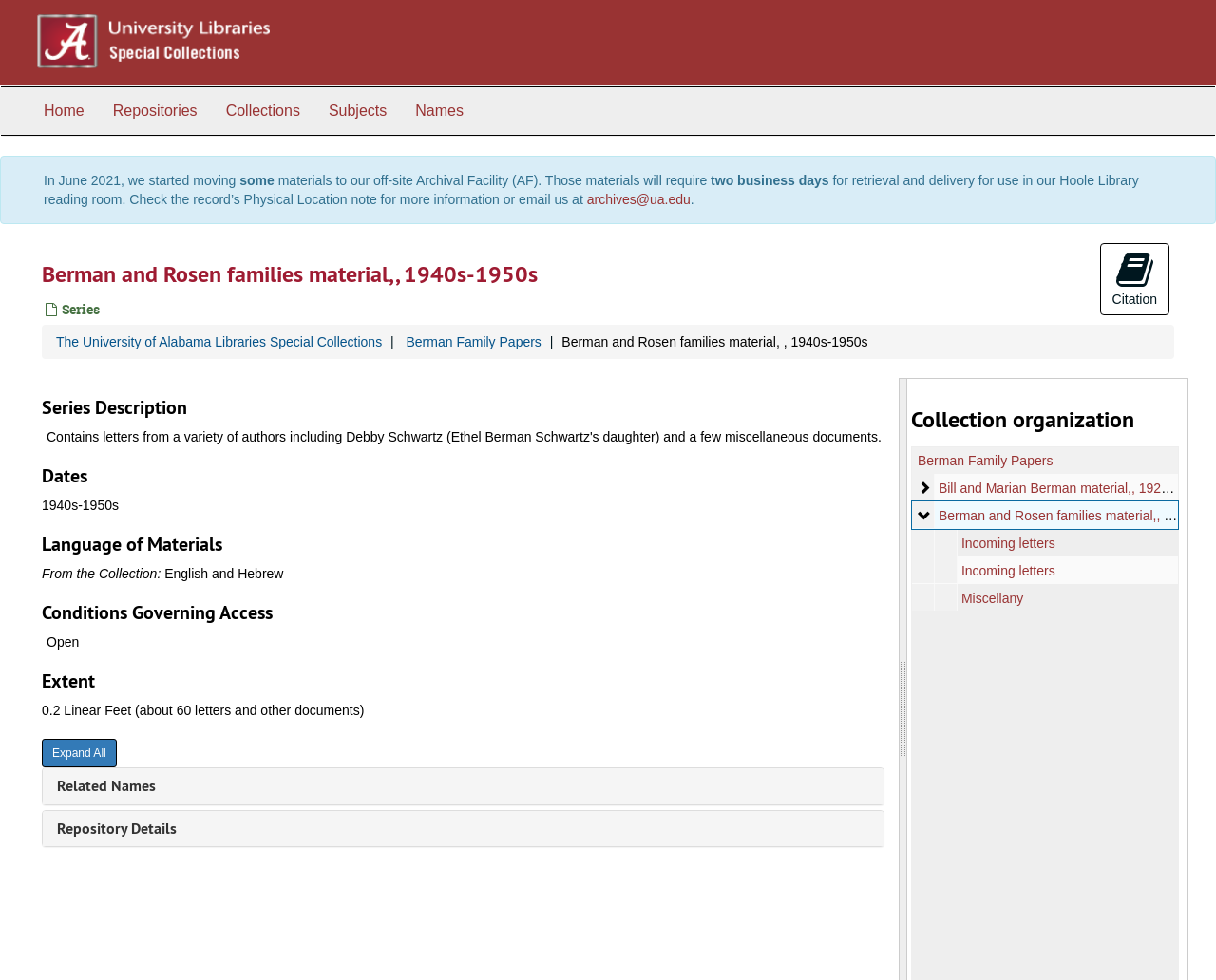What is the name of the university library?
Please respond to the question with a detailed and informative answer.

I found the answer by looking at the image element at the top of the webpage, which has the text 'University of Alabama University Libraries'.